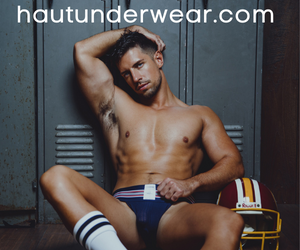Answer the question below with a single word or a brief phrase: 
What is beside the man?

Vintage football helmet